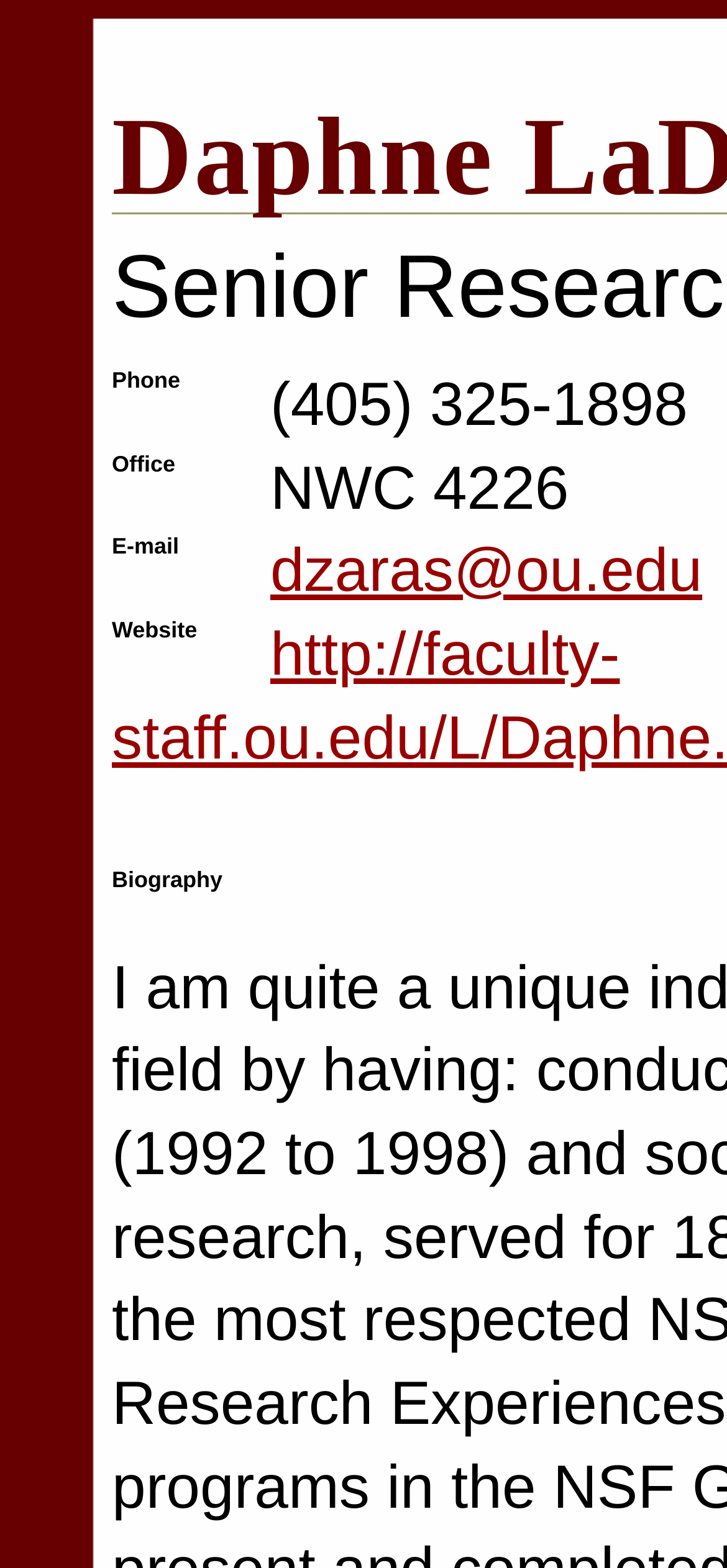Please answer the following question using a single word or phrase: 
What is the phone number of the School of Meteorology?

(405) 325-1898